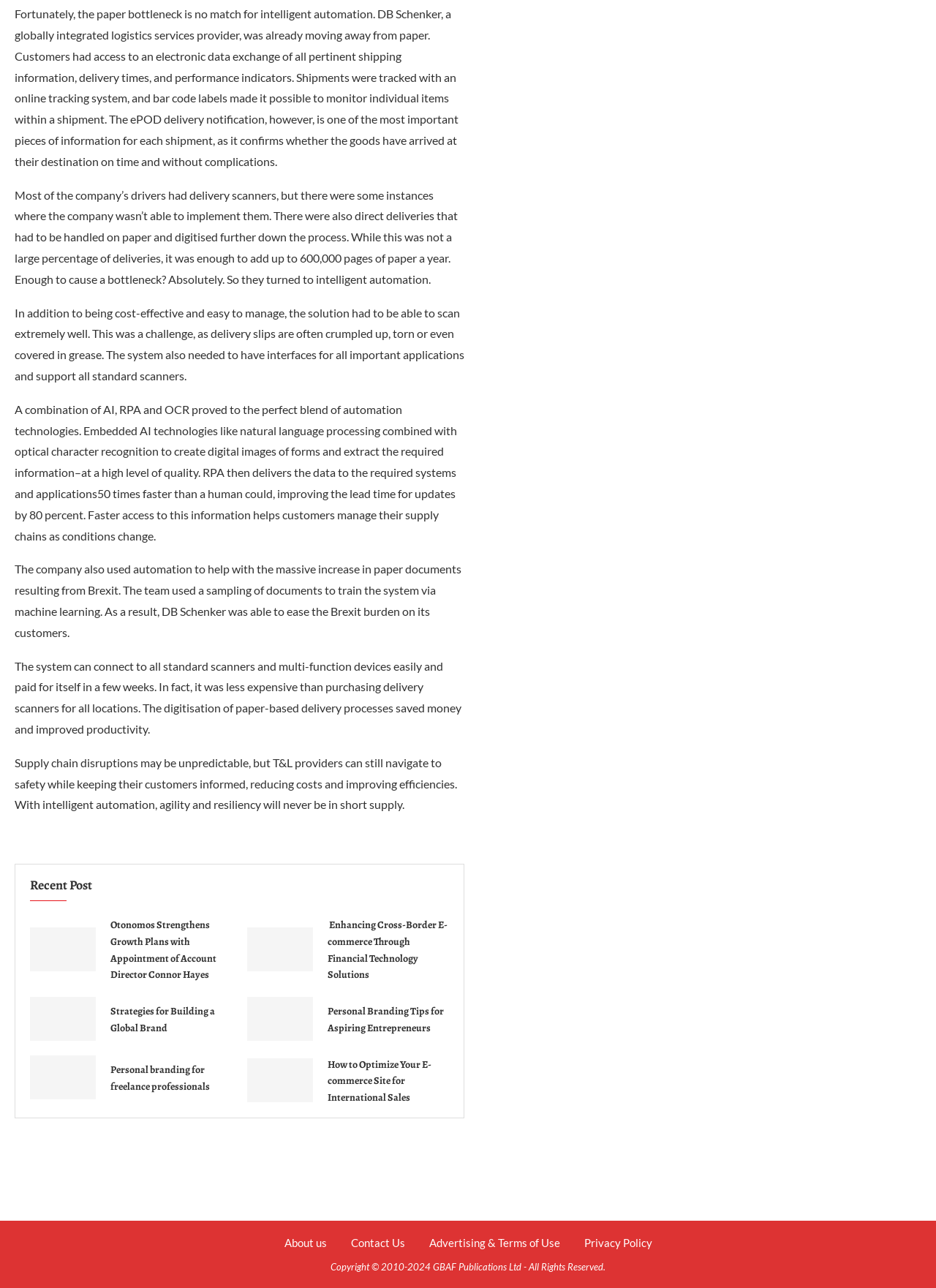Pinpoint the bounding box coordinates of the clickable area needed to execute the instruction: "Check 'Copyright © 2010-2024 GBAF Publications Ltd - All Rights Reserved.'". The coordinates should be specified as four float numbers between 0 and 1, i.e., [left, top, right, bottom].

[0.353, 0.979, 0.647, 0.988]